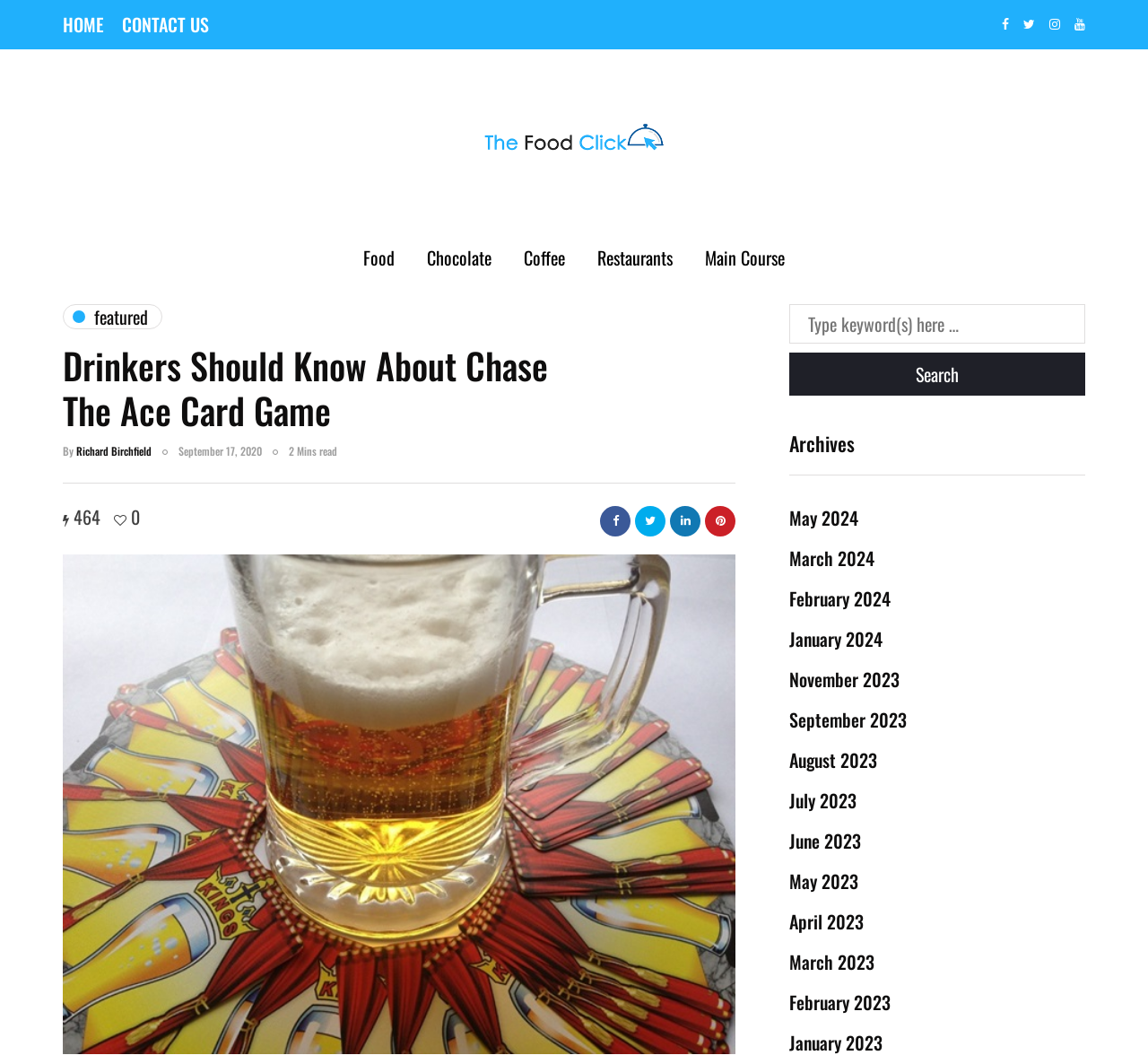Refer to the image and answer the question with as much detail as possible: What is the name of the card game?

The question can be answered by looking at the main heading of the webpage, which is 'Drinkers Should Know About Chase The Ace Card Game'. This heading clearly indicates that the webpage is about a card game called Chase The Ace.